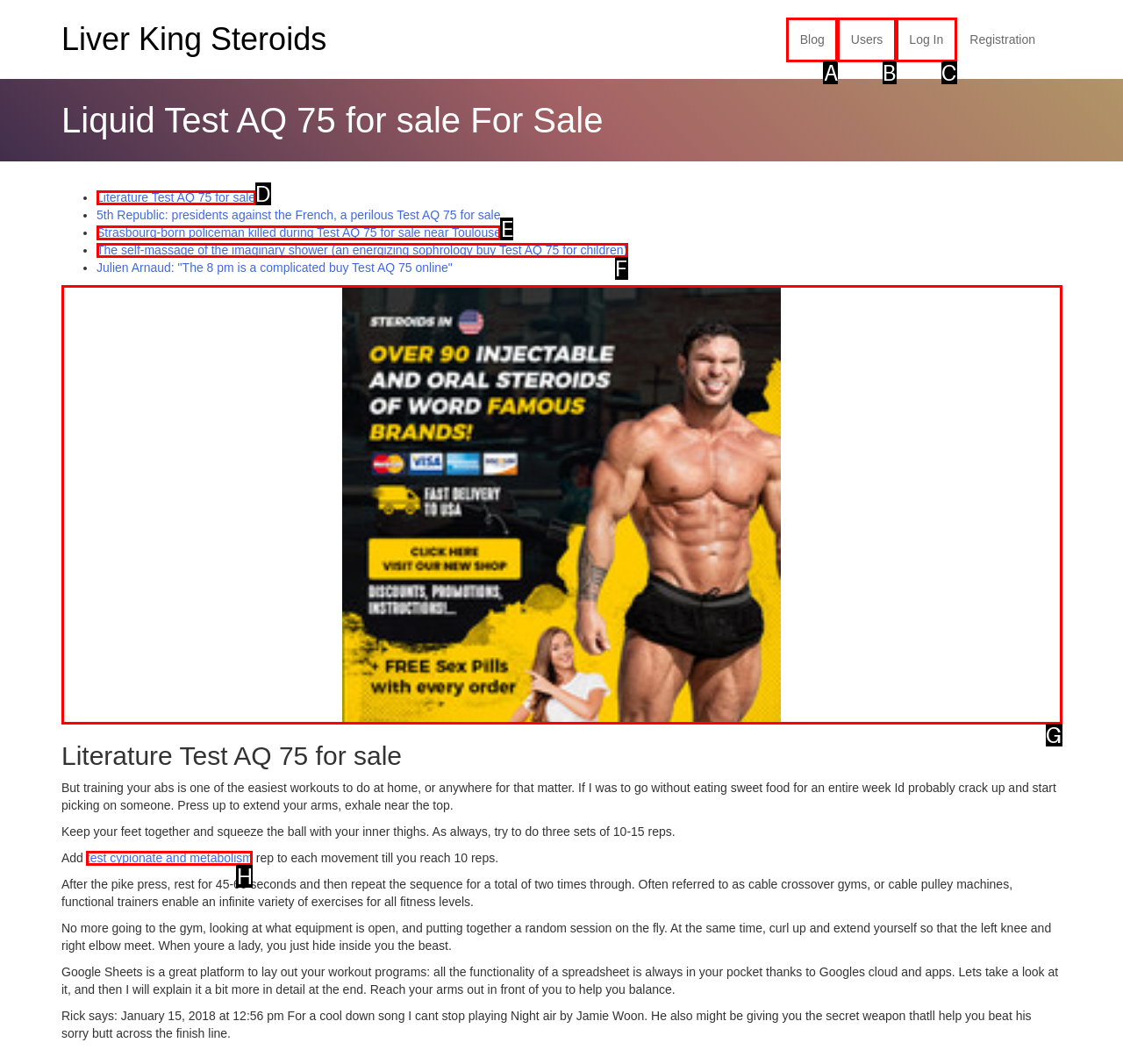Determine which HTML element fits the description: Log In. Answer with the letter corresponding to the correct choice.

C